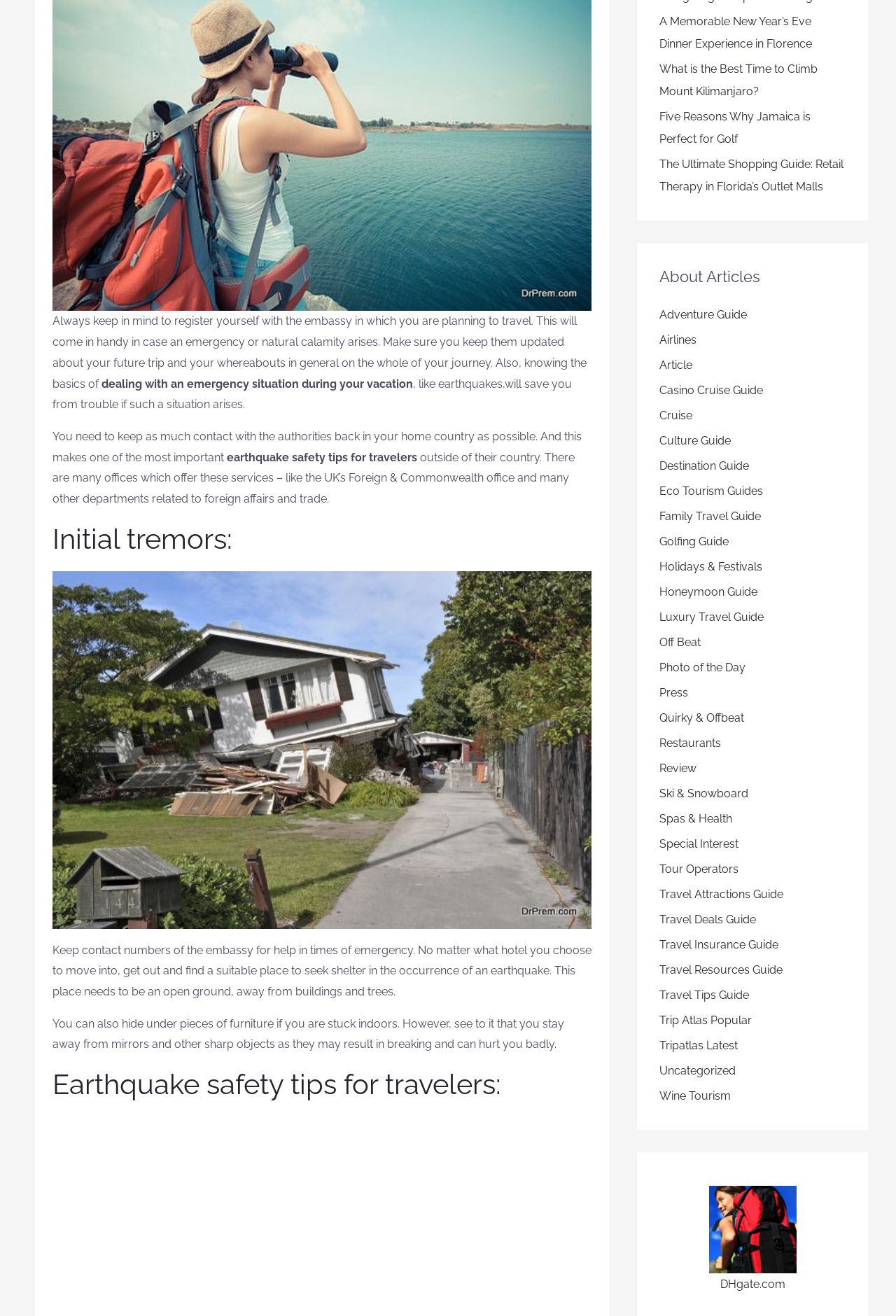Kindly determine the bounding box coordinates for the area that needs to be clicked to execute this instruction: "View product description".

None